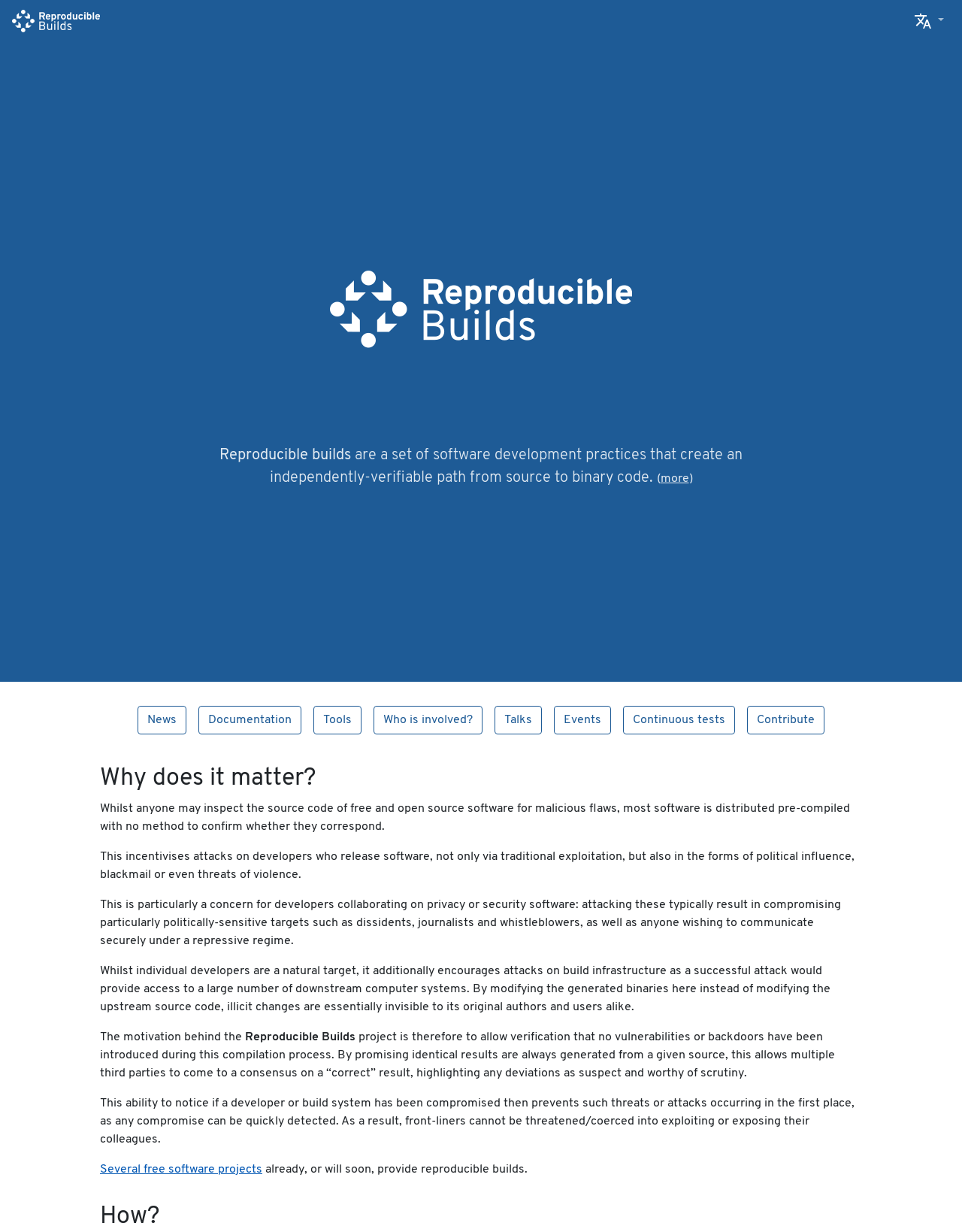Determine the bounding box coordinates for the area you should click to complete the following instruction: "Learn about 'Why does it matter?'".

[0.104, 0.621, 0.896, 0.644]